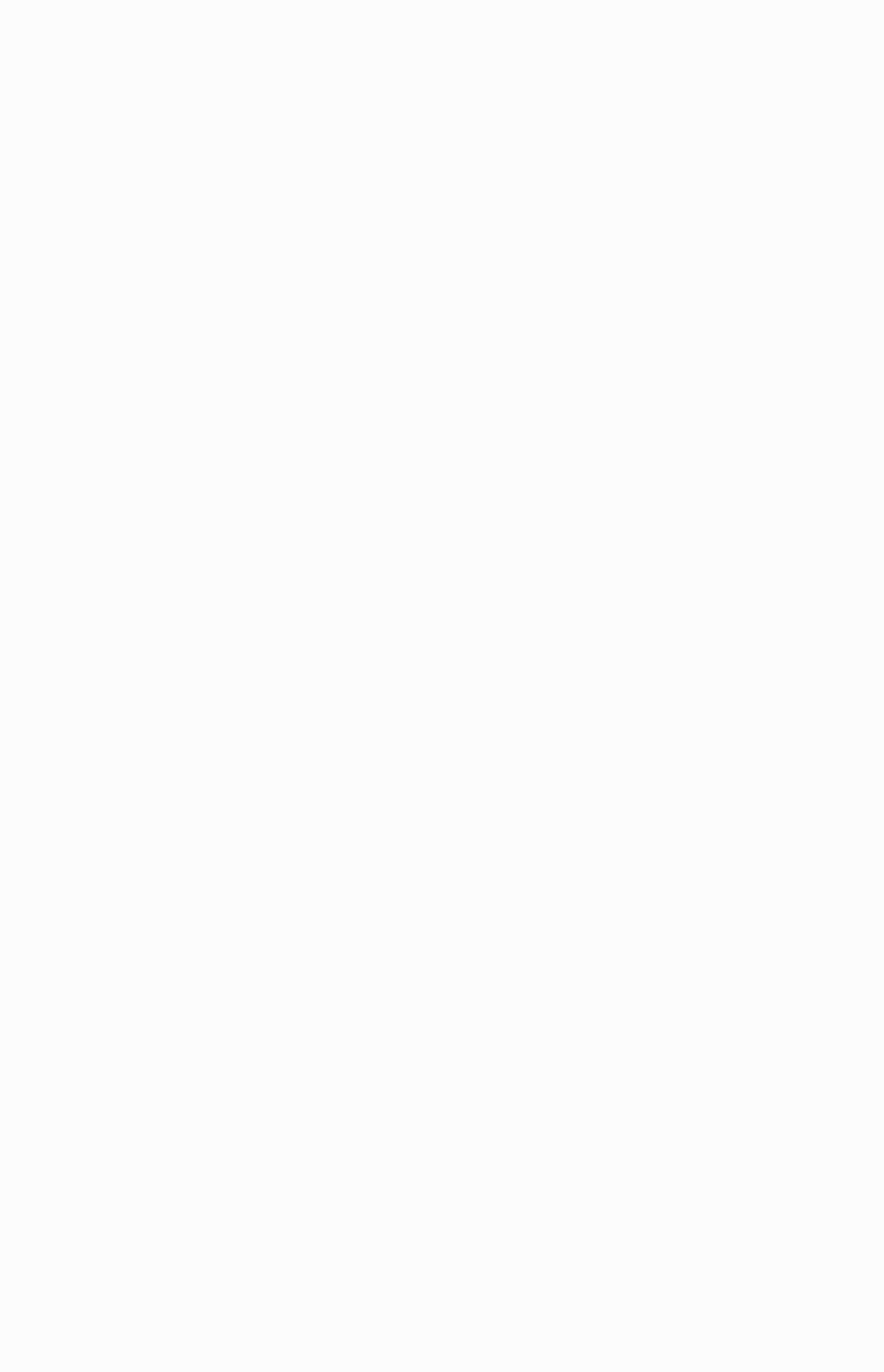Respond to the question with just a single word or phrase: 
What is the copyright year of Saracens Ltd?

2024